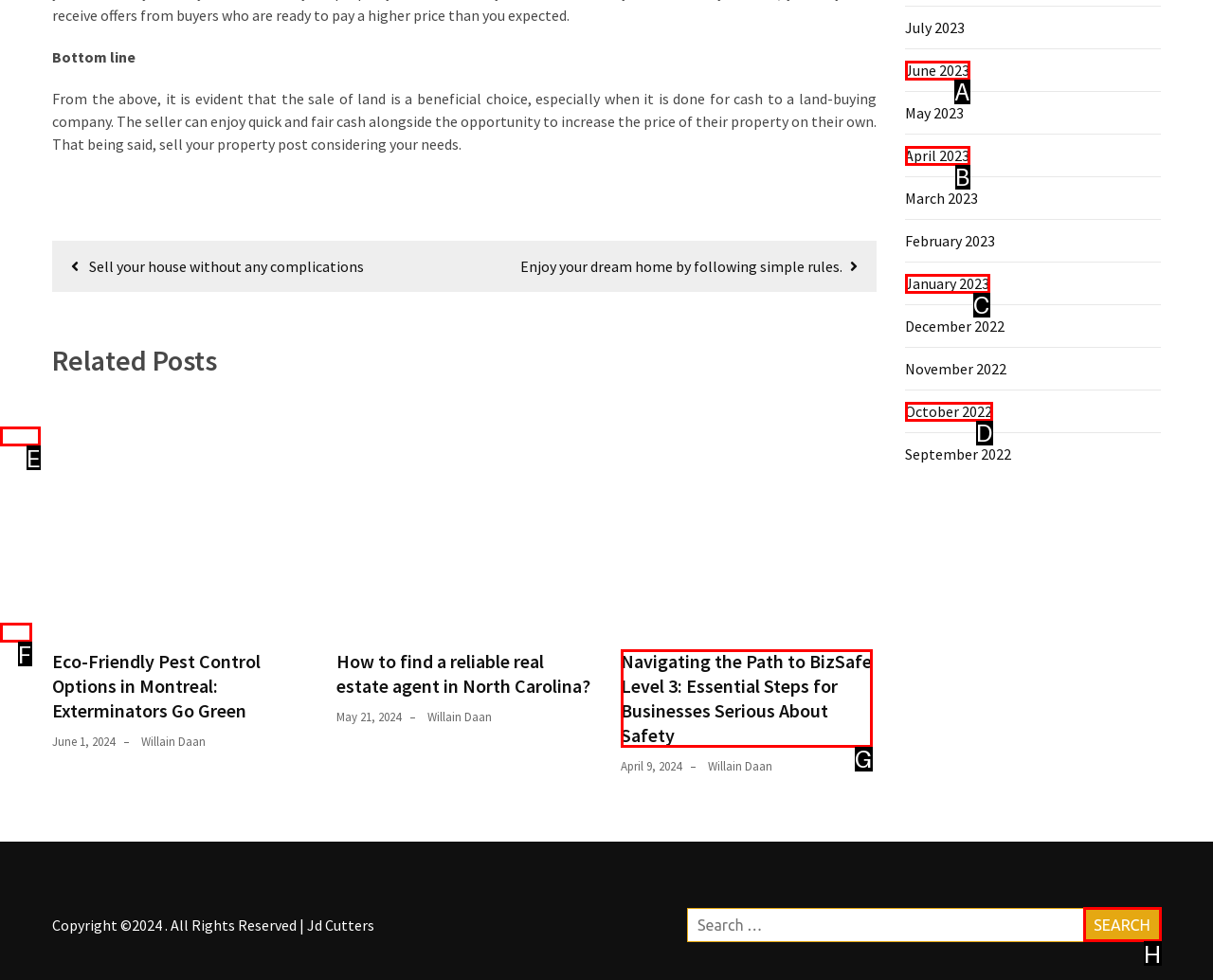Determine which HTML element best fits the description: April 2023
Answer directly with the letter of the matching option from the available choices.

B